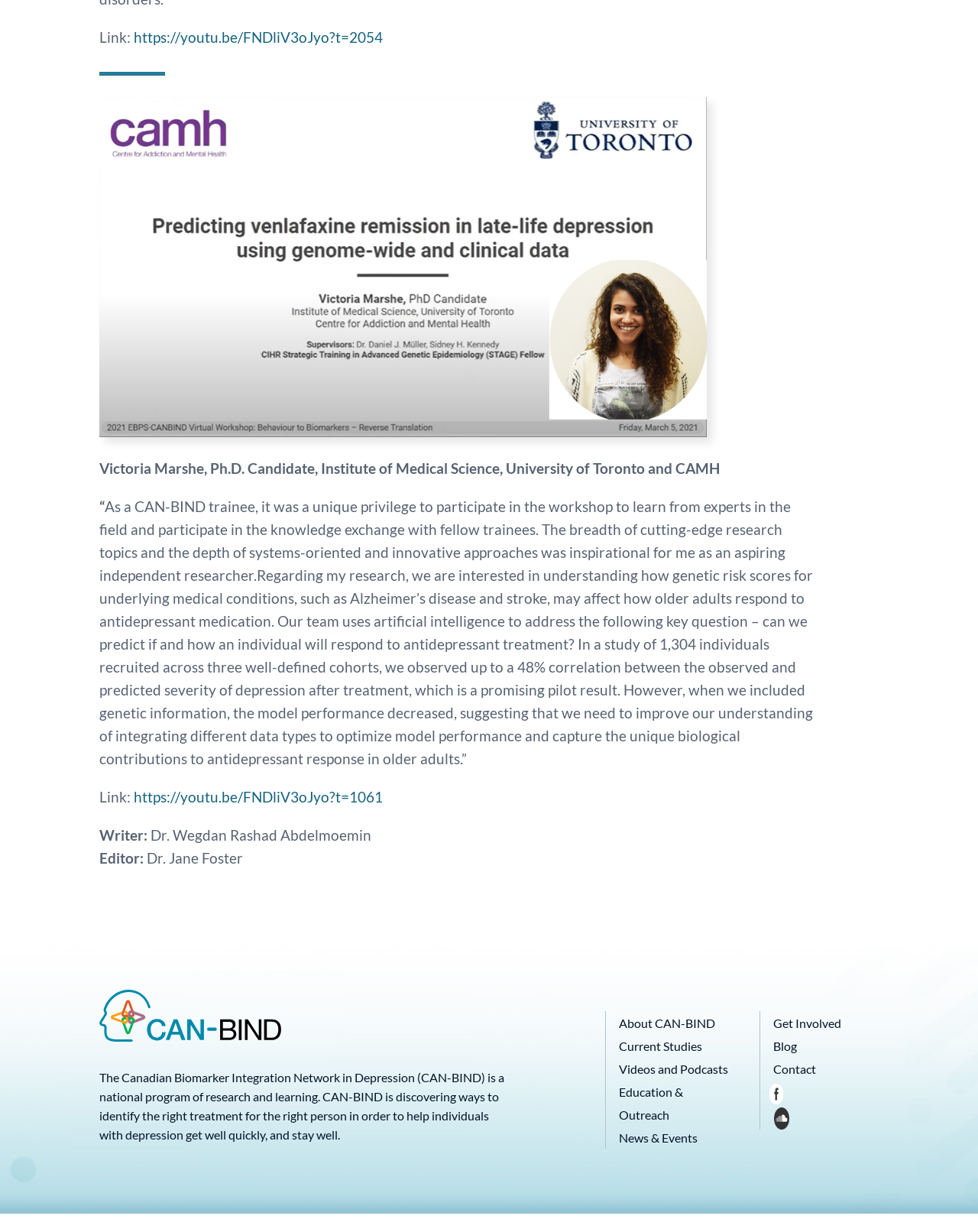Locate the UI element described by Videos and Podcasts in the provided webpage screenshot. Return the bounding box coordinates in the format (top-left x, top-left y, bottom-right x, bottom-right y), ensuring all values are between 0 and 1.

[0.633, 0.862, 0.745, 0.874]